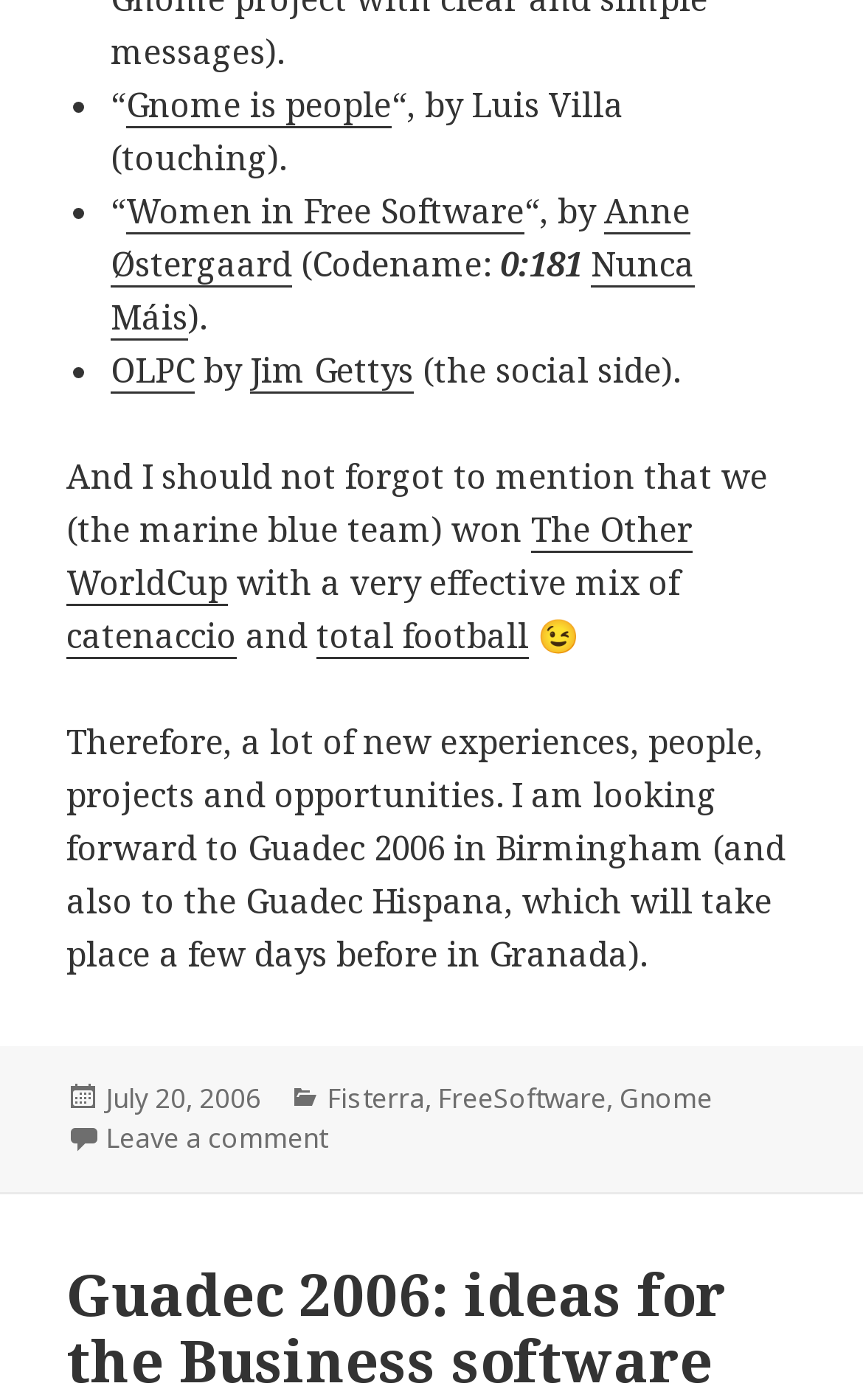Extract the bounding box of the UI element described as: "Anne Østergaard".

[0.128, 0.135, 0.8, 0.206]